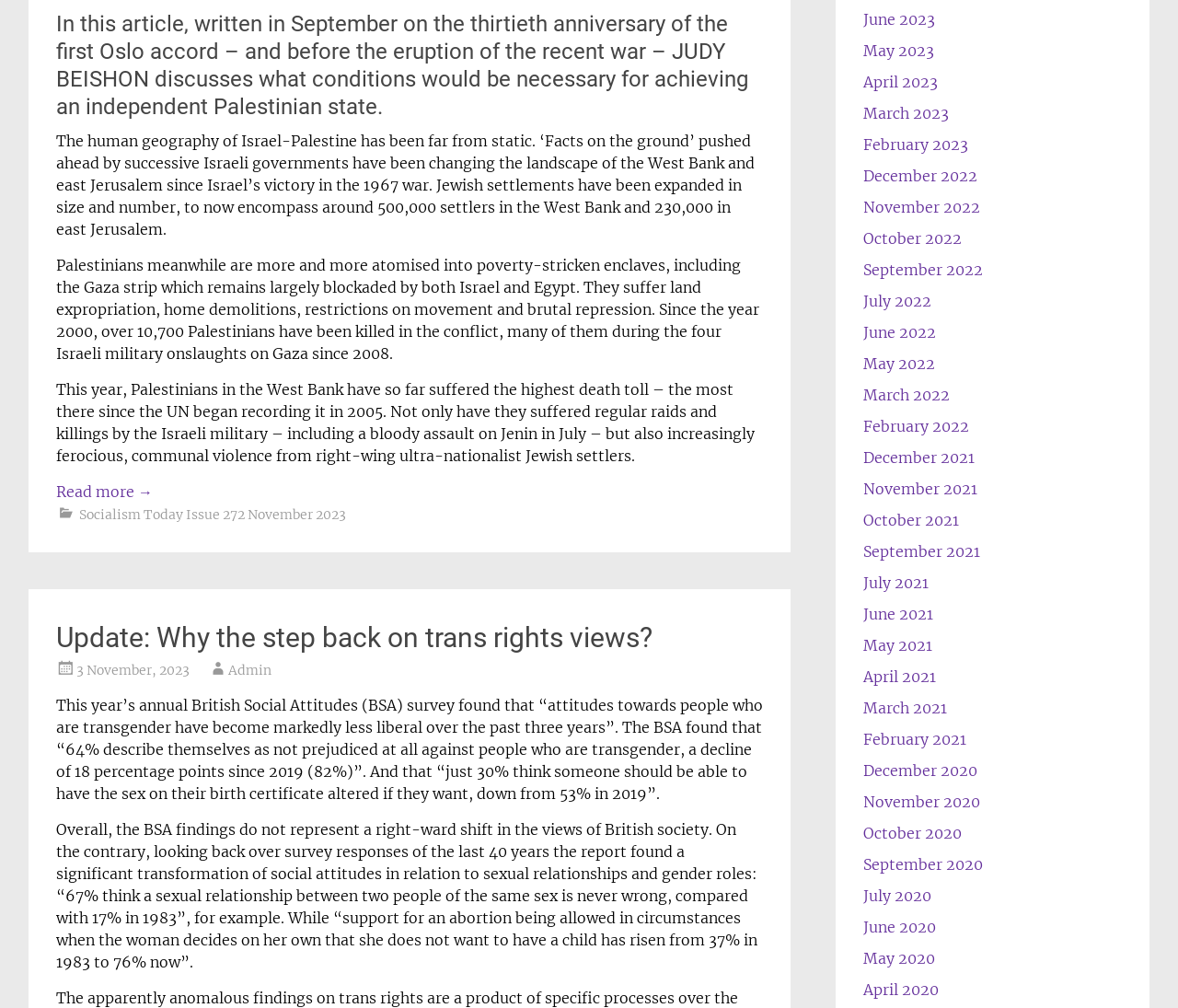How many links are there to past issues of Socialism Today?
Craft a detailed and extensive response to the question.

On the right side of the webpage, there are 27 links to past issues of Socialism Today, ranging from June 2023 to December 2020.